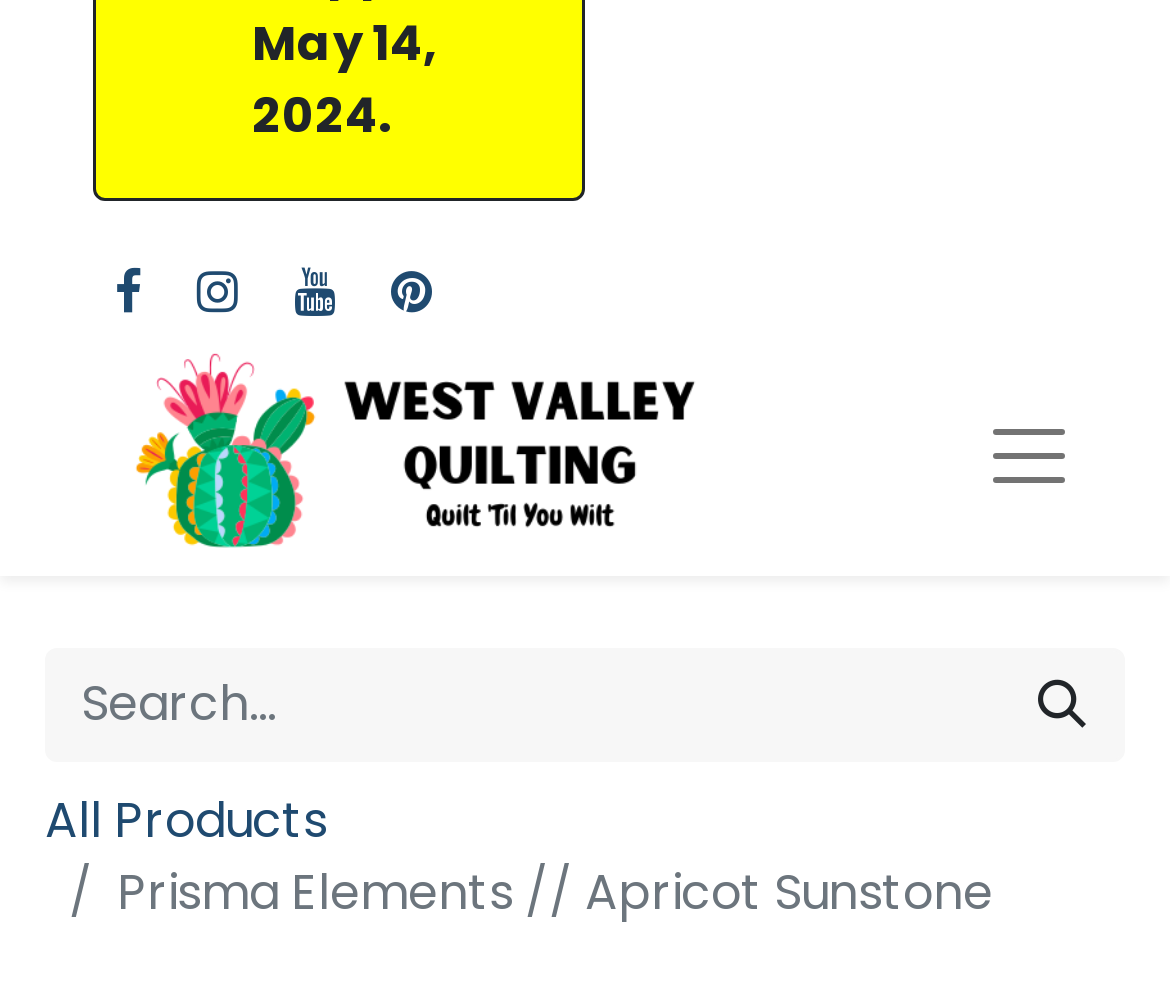Determine the bounding box coordinates in the format (top-left x, top-left y, bottom-right x, bottom-right y). Ensure all values are floating point numbers between 0 and 1. Identify the bounding box of the UI element described by: aria-label="Search" title="Search"

[0.854, 0.652, 0.962, 0.766]